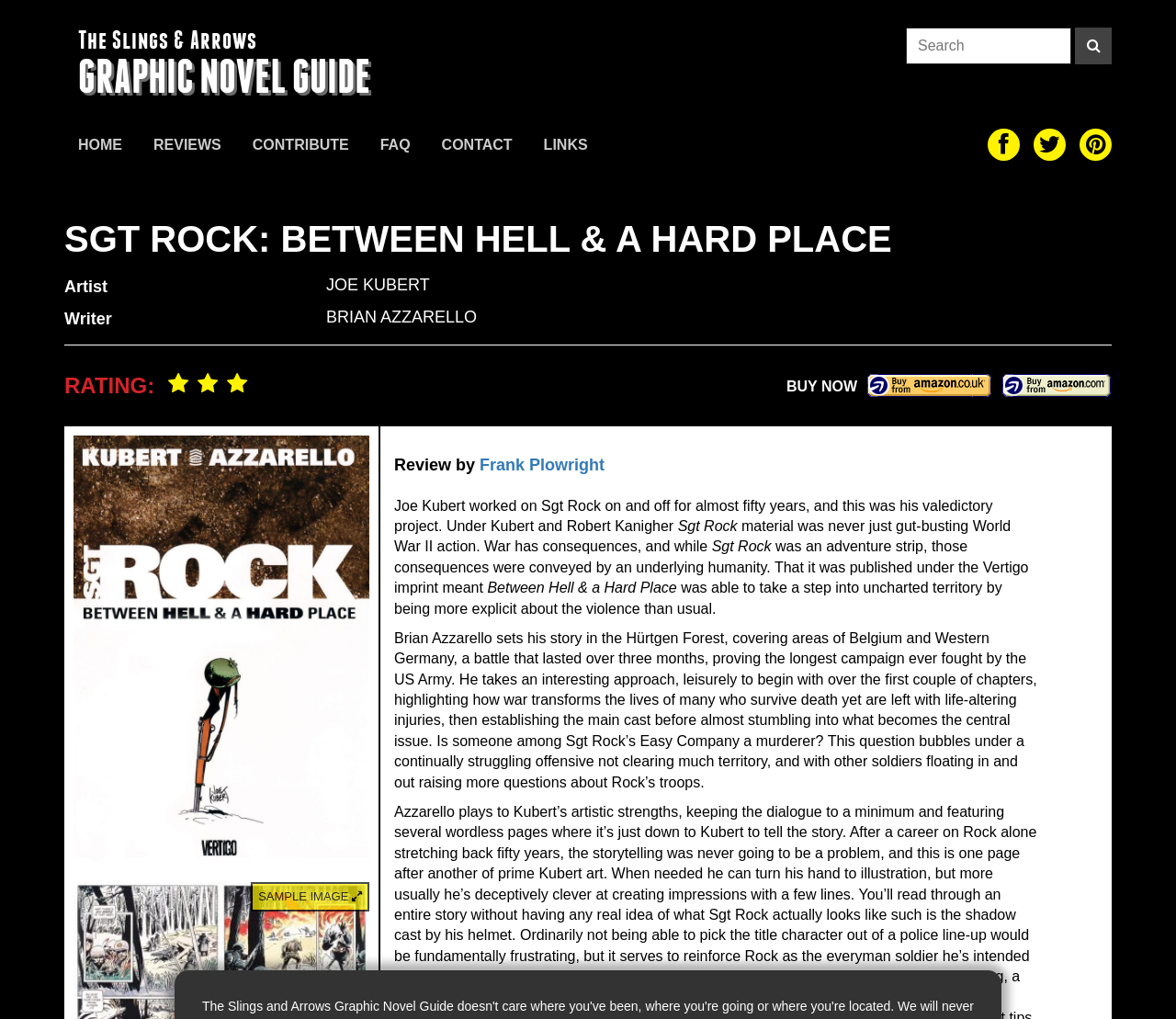Determine the bounding box coordinates of the clickable element necessary to fulfill the instruction: "Search for a graphic novel". Provide the coordinates as four float numbers within the 0 to 1 range, i.e., [left, top, right, bottom].

[0.77, 0.027, 0.945, 0.063]